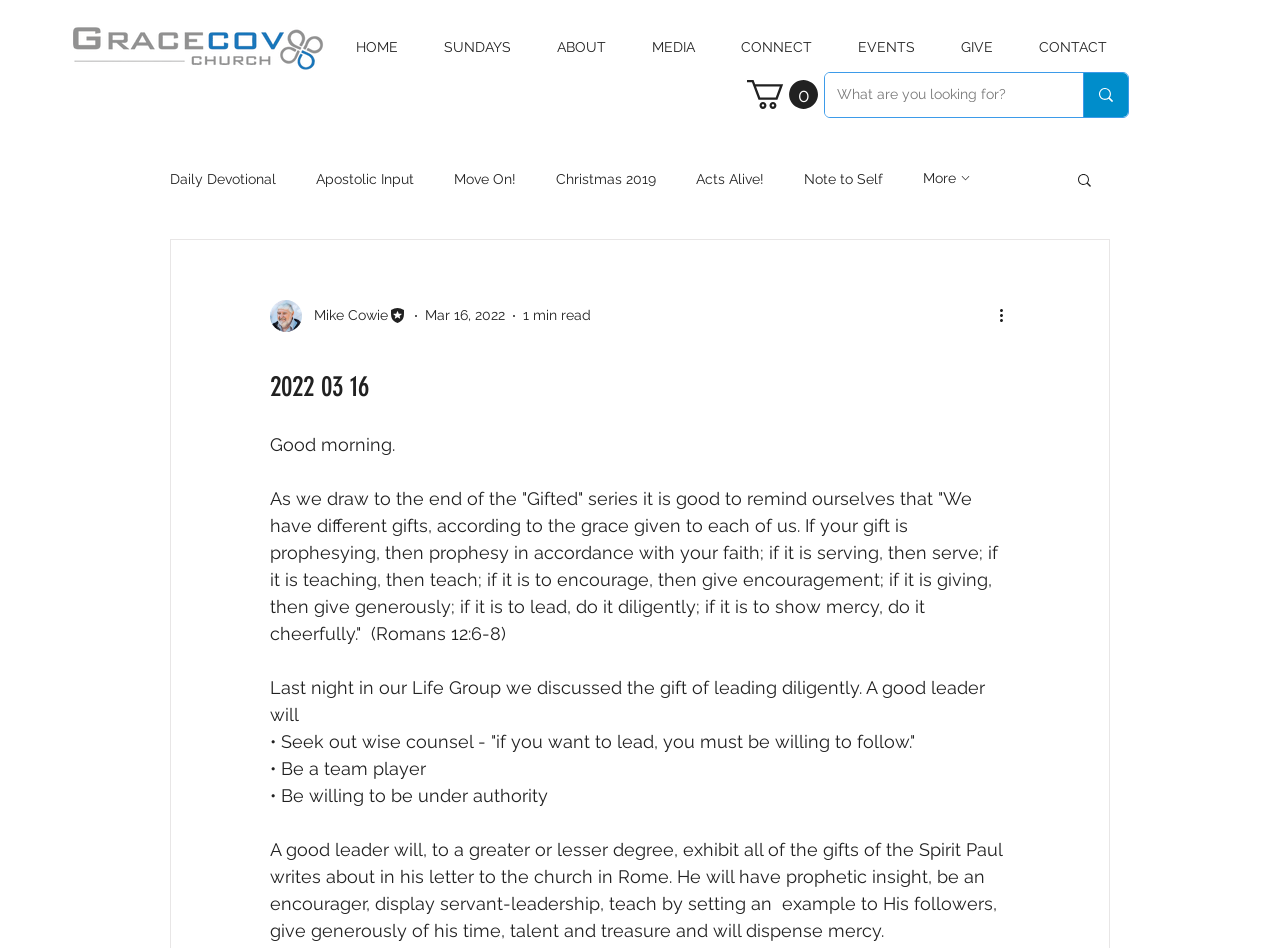Please identify the bounding box coordinates of the element I should click to complete this instruction: 'Go to the 'SUNDAYS' page'. The coordinates should be given as four float numbers between 0 and 1, like this: [left, top, right, bottom].

[0.329, 0.023, 0.417, 0.076]